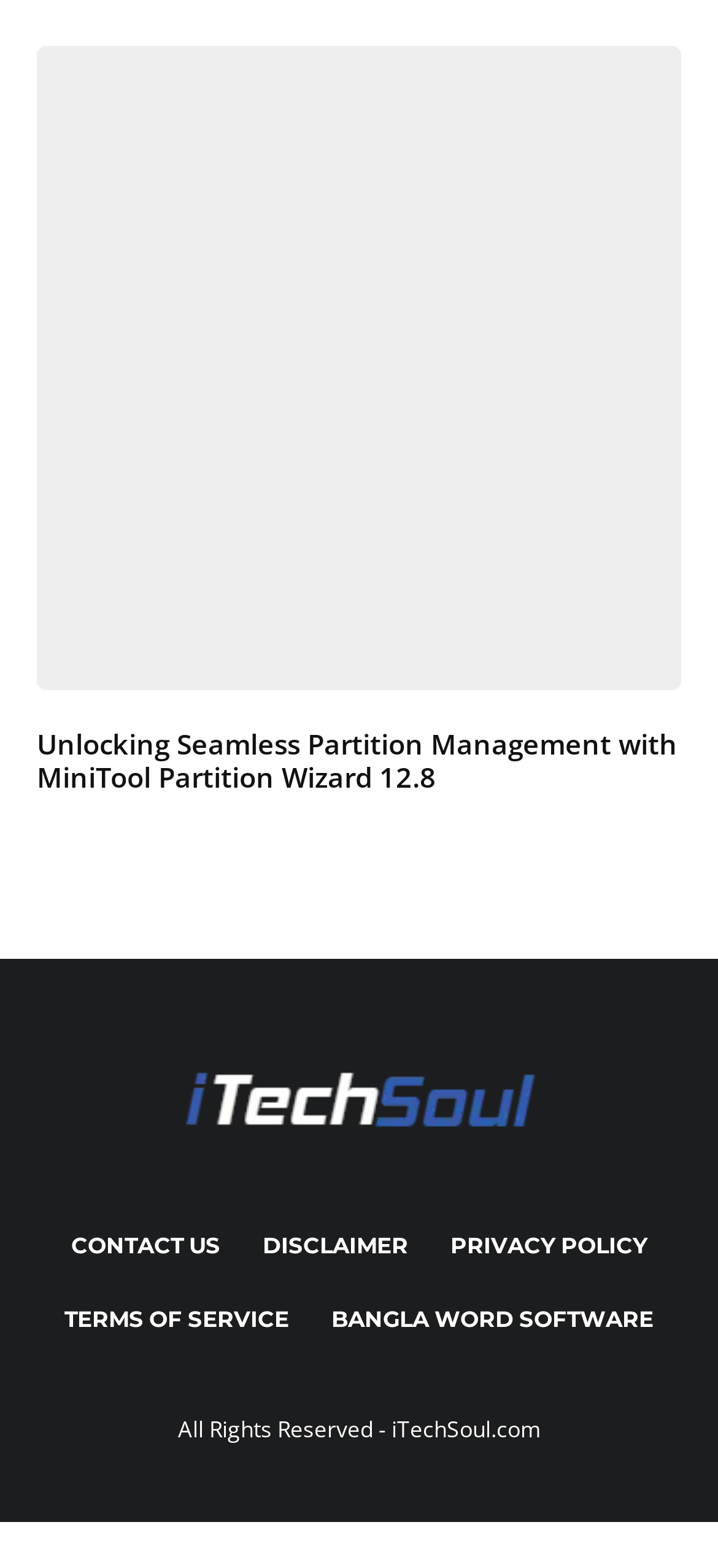Extract the bounding box for the UI element that matches this description: "iTechSoul.com".

[0.545, 0.902, 0.753, 0.922]